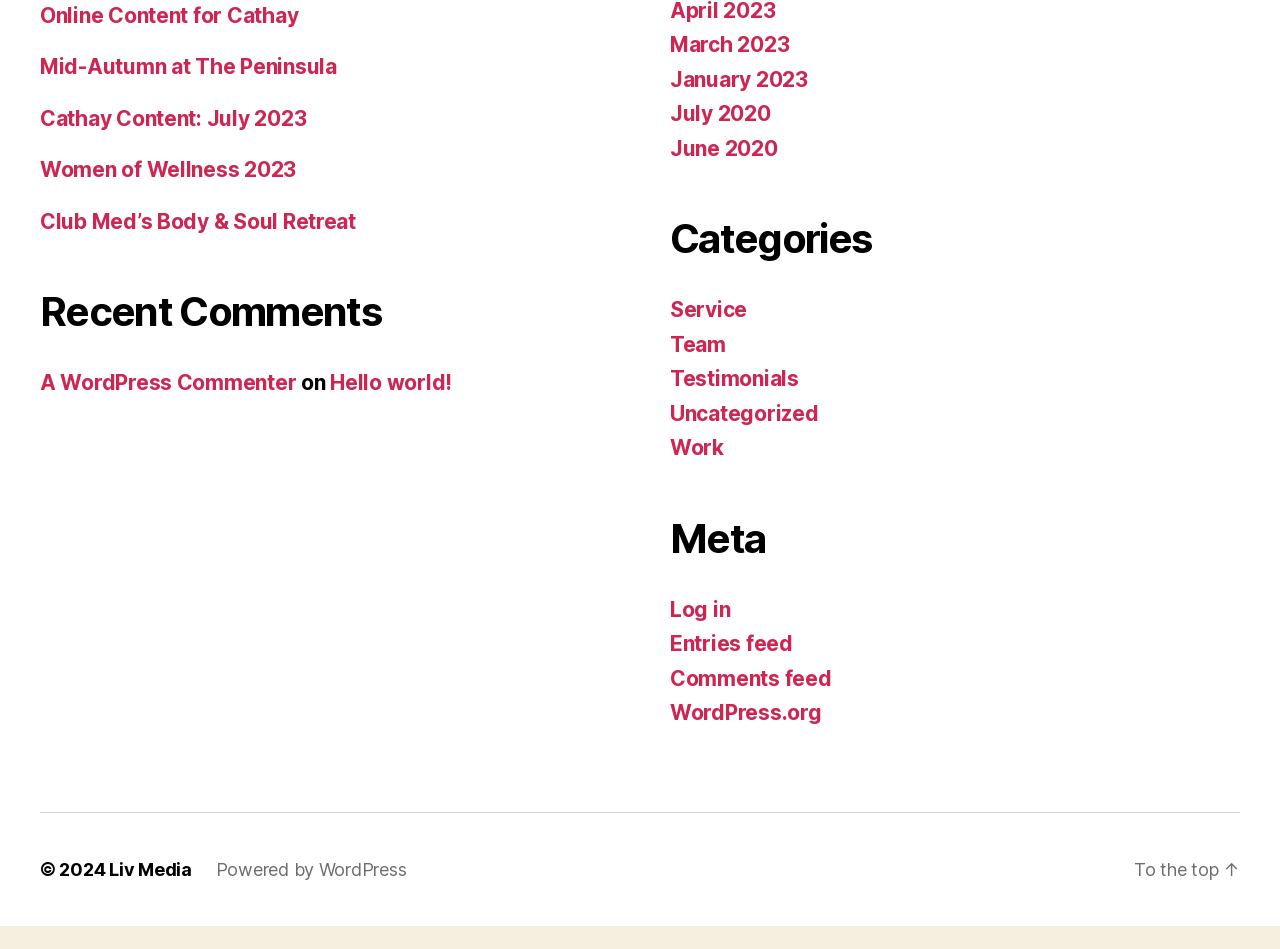What is the purpose of the 'To the top' link?
Based on the visual content, answer with a single word or a brief phrase.

Scrolling to the top